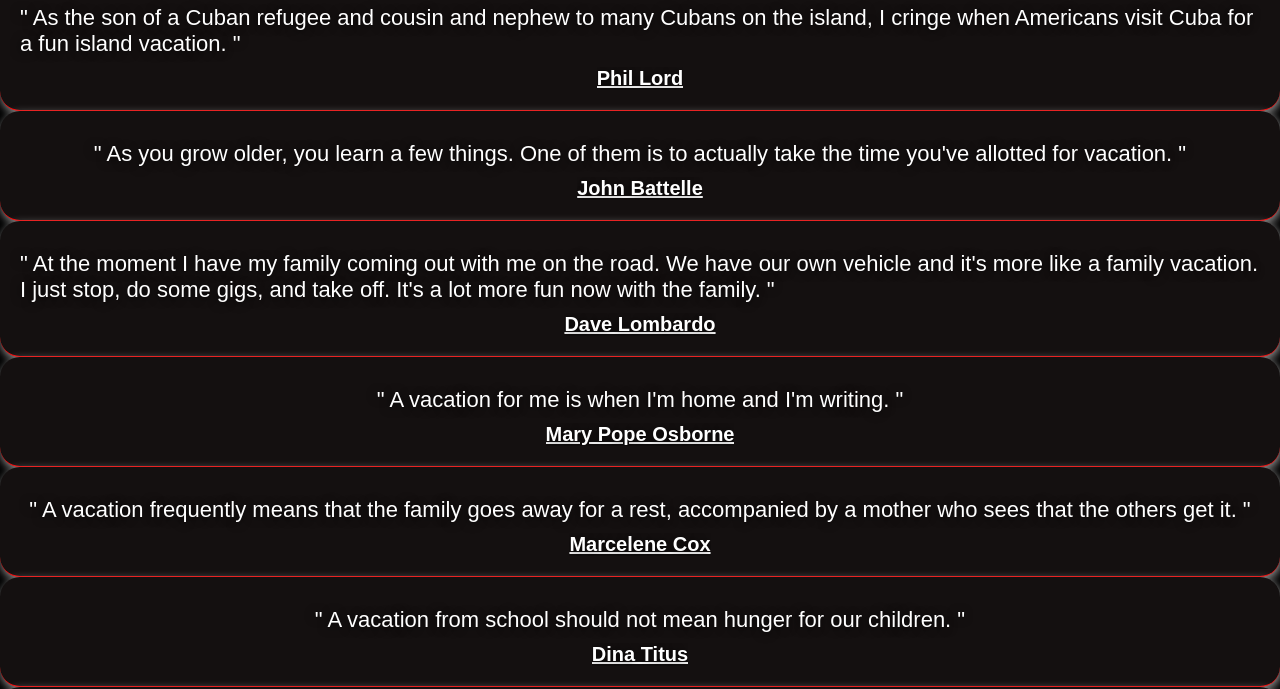Please identify the bounding box coordinates of the element on the webpage that should be clicked to follow this instruction: "Read quote from Phil Lord". The bounding box coordinates should be given as four float numbers between 0 and 1, formatted as [left, top, right, bottom].

[0.466, 0.097, 0.534, 0.131]